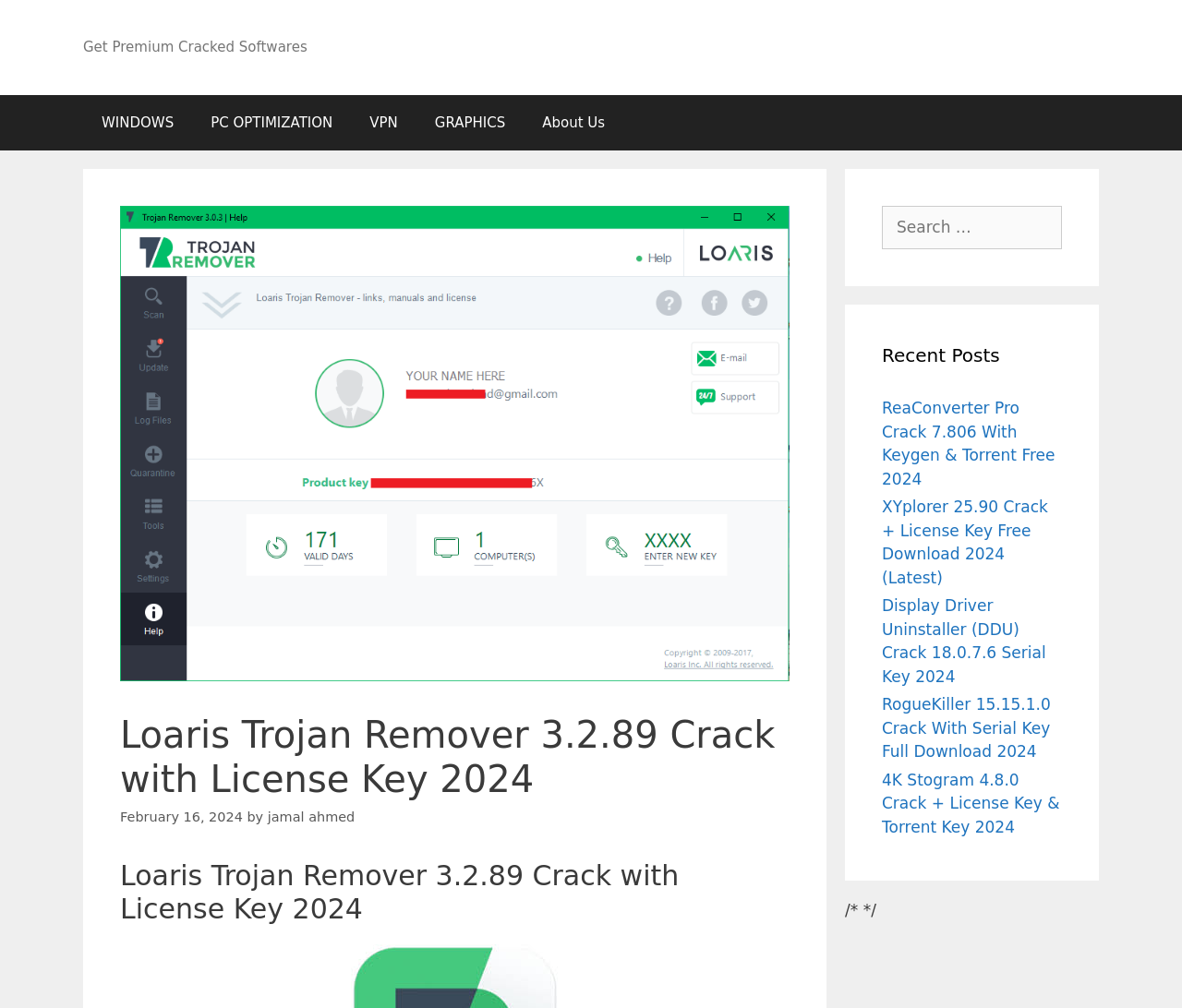Please find the bounding box for the UI element described by: "WINDOWS".

[0.07, 0.094, 0.163, 0.149]